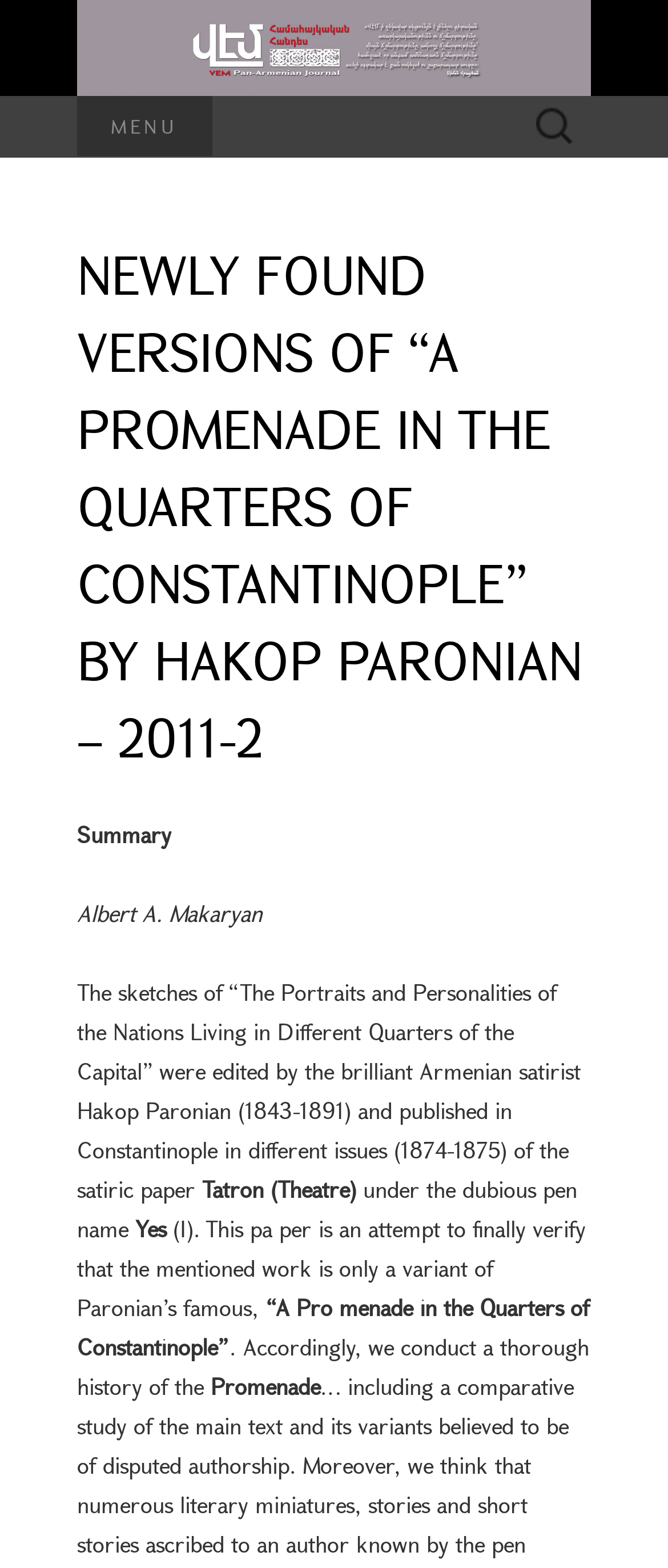Give a detailed overview of the webpage's appearance and contents.

The webpage appears to be an academic journal article or publication. At the top, there is a link to "ՎԷՄ համահայկական հանդես / Vem Academic Journal" accompanied by an image, which is positioned at the top-left corner of the page. 

Below the link, there is a heading labeled "MENU" and a search bar with a placeholder text "Search for:". The search bar is located at the top-right corner of the page.

The main content of the webpage is divided into sections. The first section has a heading "NEWLY FOUND VERSIONS OF “A PROMENADE IN THE QUARTERS OF CONSTANTINOPLE” BY HAKOP PARONIAN – 2011-2". Below this heading, there is a summary section with the title "Summary" and a brief description of the article. 

The article's author, Albert A. Makaryan, is mentioned below the summary. The main text of the article is divided into paragraphs, which discuss the sketches of "The Portraits and Personalities of the Nations Living in Different Quarters of the Capital" edited by Hakop Paronian. The text also mentions "Tatron (Theatre)" and discusses the author's pen name.

Throughout the article, there are several sections and subheadings, including "Promenade", which appears to be a key topic of the article. The text is dense and academic in nature, suggesting that the webpage is a scholarly article or research paper.